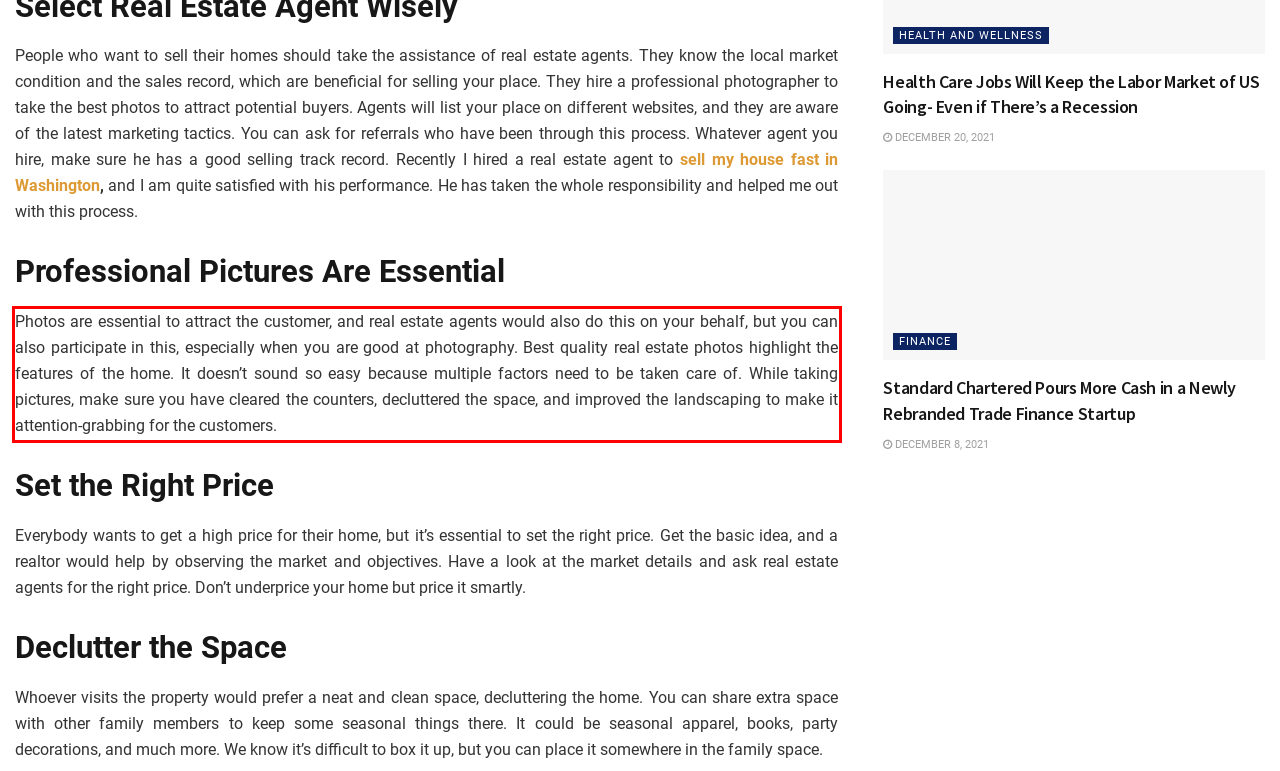Analyze the red bounding box in the provided webpage screenshot and generate the text content contained within.

Photos are essential to attract the customer, and real estate agents would also do this on your behalf, but you can also participate in this, especially when you are good at photography. Best quality real estate photos highlight the features of the home. It doesn’t sound so easy because multiple factors need to be taken care of. While taking pictures, make sure you have cleared the counters, decluttered the space, and improved the landscaping to make it attention-grabbing for the customers.